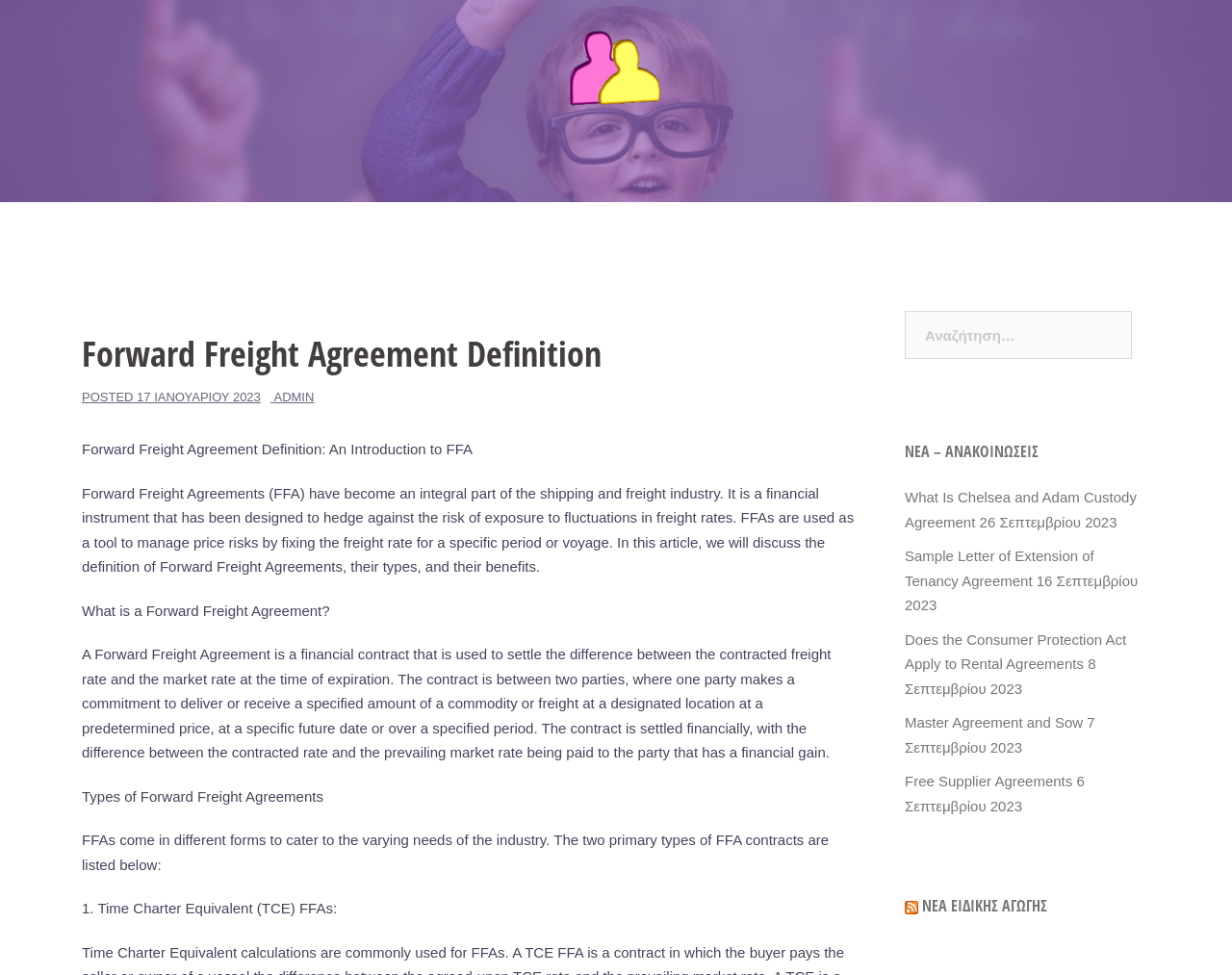Identify the bounding box coordinates of the specific part of the webpage to click to complete this instruction: "Click on the 'Εταιρεία Ειδικής Παιδαγωγικής Ελλάδος' link".

[0.45, 0.067, 0.55, 0.083]